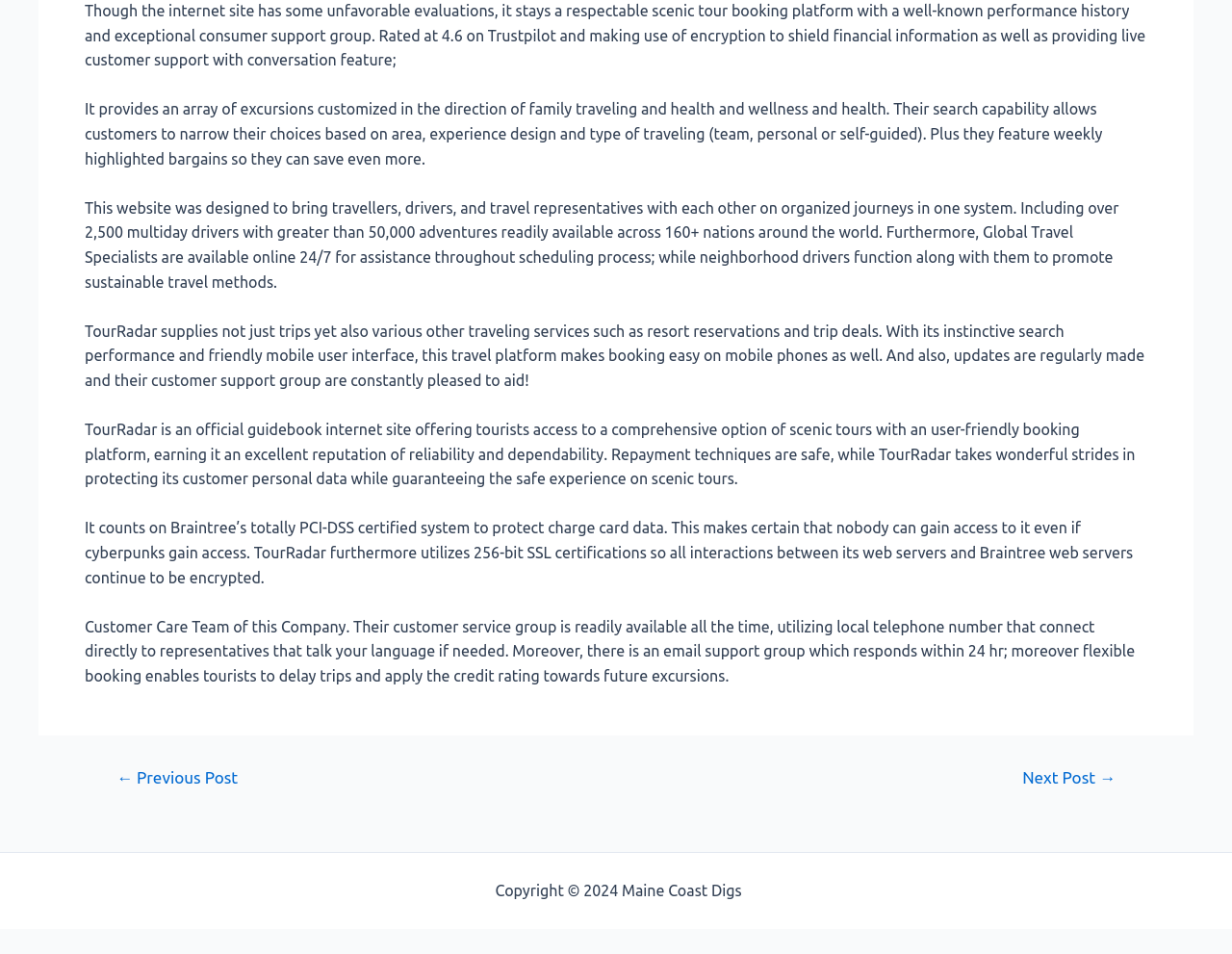How many multiday drivers are available on TourRadar?
Could you answer the question in a detailed manner, providing as much information as possible?

The number of multiday drivers available on TourRadar is mentioned in the third StaticText element, which states 'Including over 2,500 multiday drivers...'